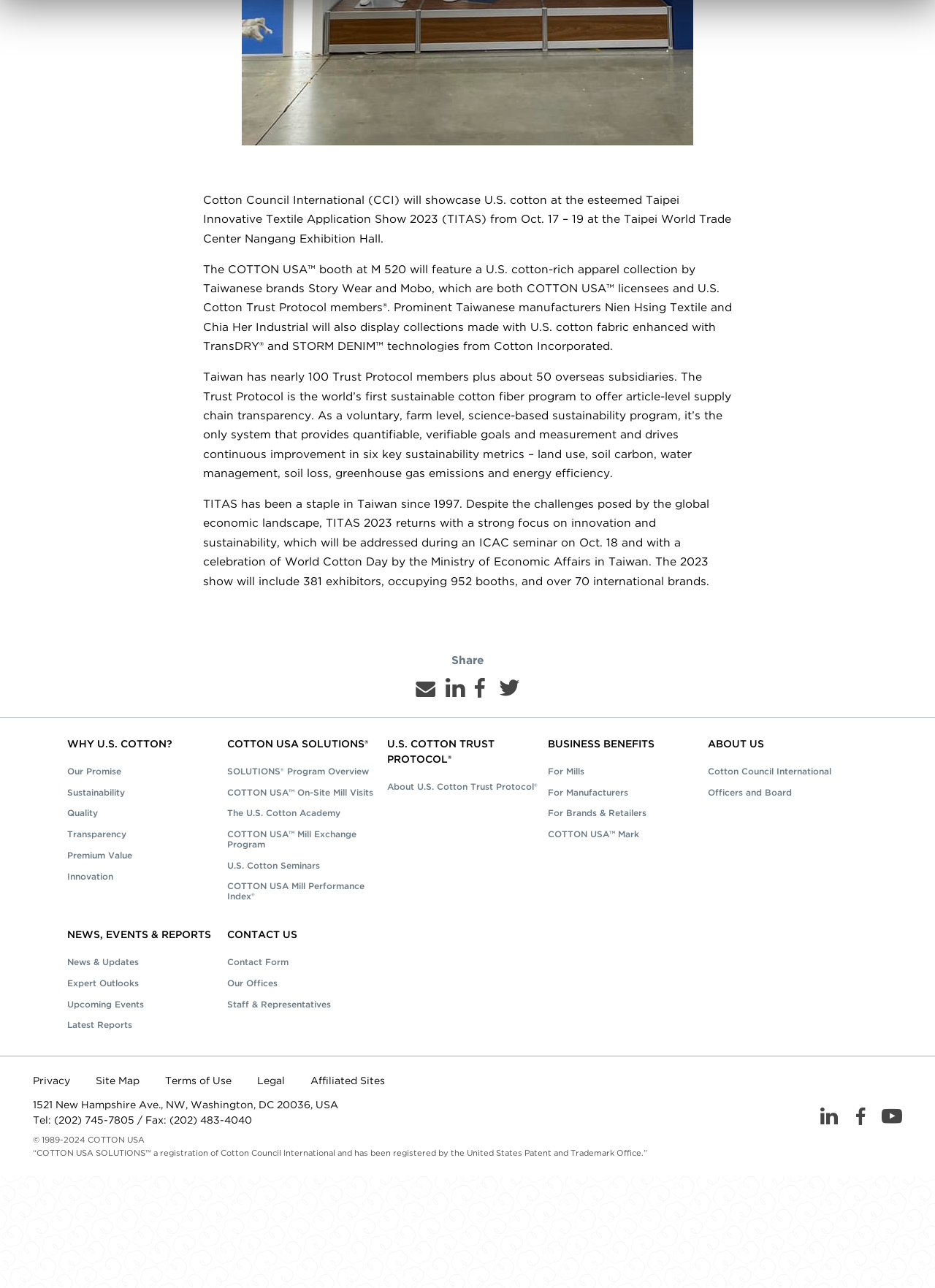Please specify the bounding box coordinates for the clickable region that will help you carry out the instruction: "Share to email".

[0.443, 0.525, 0.467, 0.543]